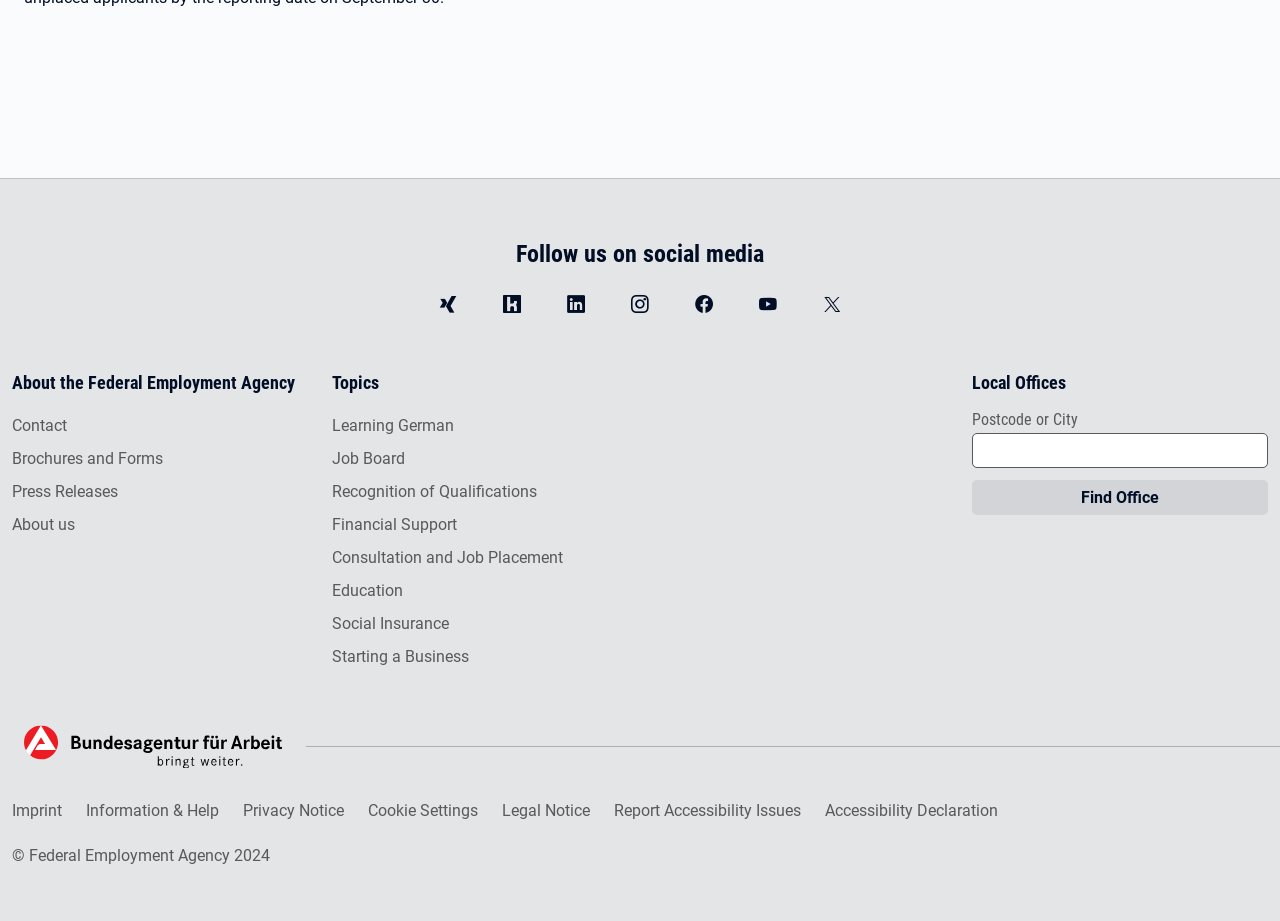What topics are covered on the webpage?
Carefully examine the image and provide a detailed answer to the question.

The webpage has a section titled 'Topics' which contains links to various topics, including 'Learning German', 'Job Board', 'Recognition of Qualifications', and others. This suggests that the webpage covers a range of topics related to employment and education.